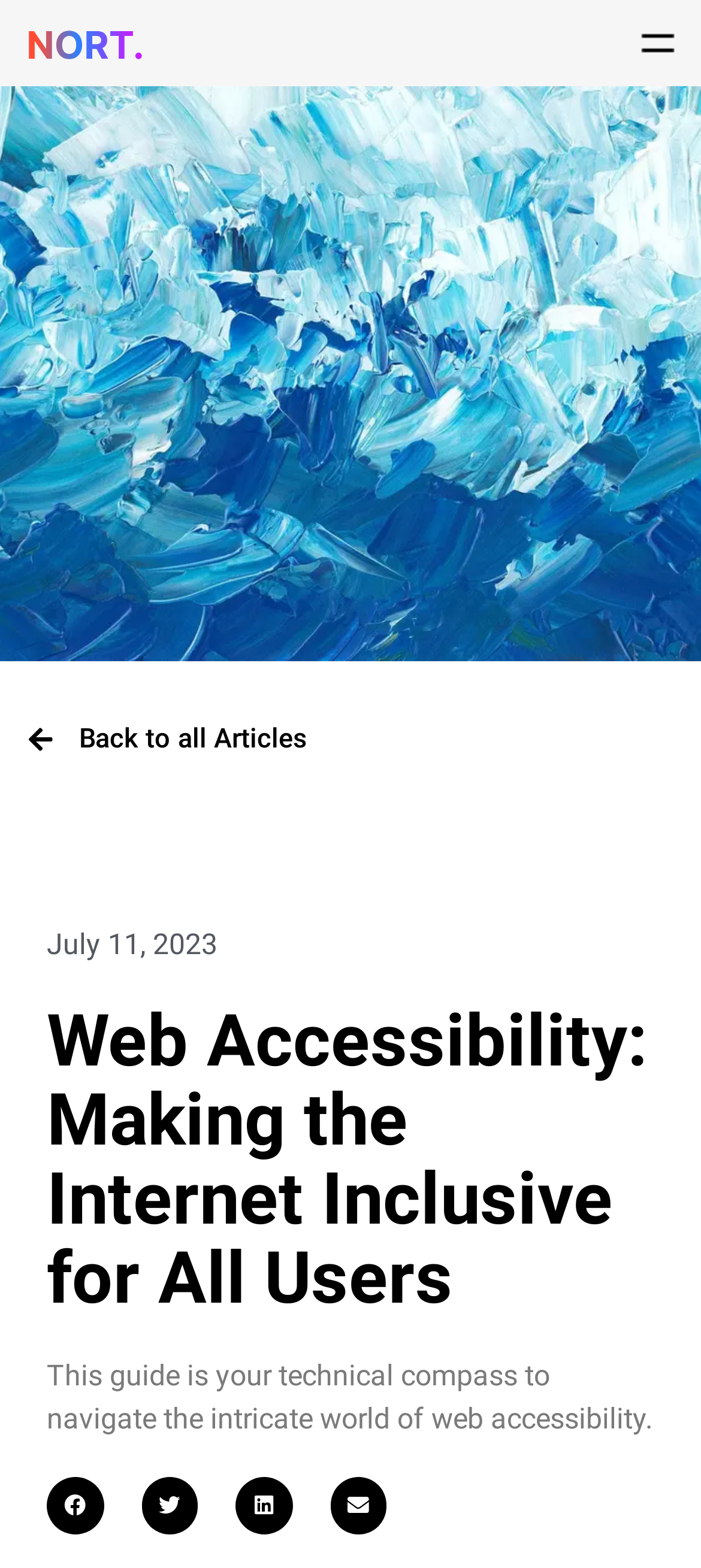Specify the bounding box coordinates of the element's region that should be clicked to achieve the following instruction: "Share on facebook". The bounding box coordinates consist of four float numbers between 0 and 1, in the format [left, top, right, bottom].

[0.067, 0.942, 0.147, 0.978]